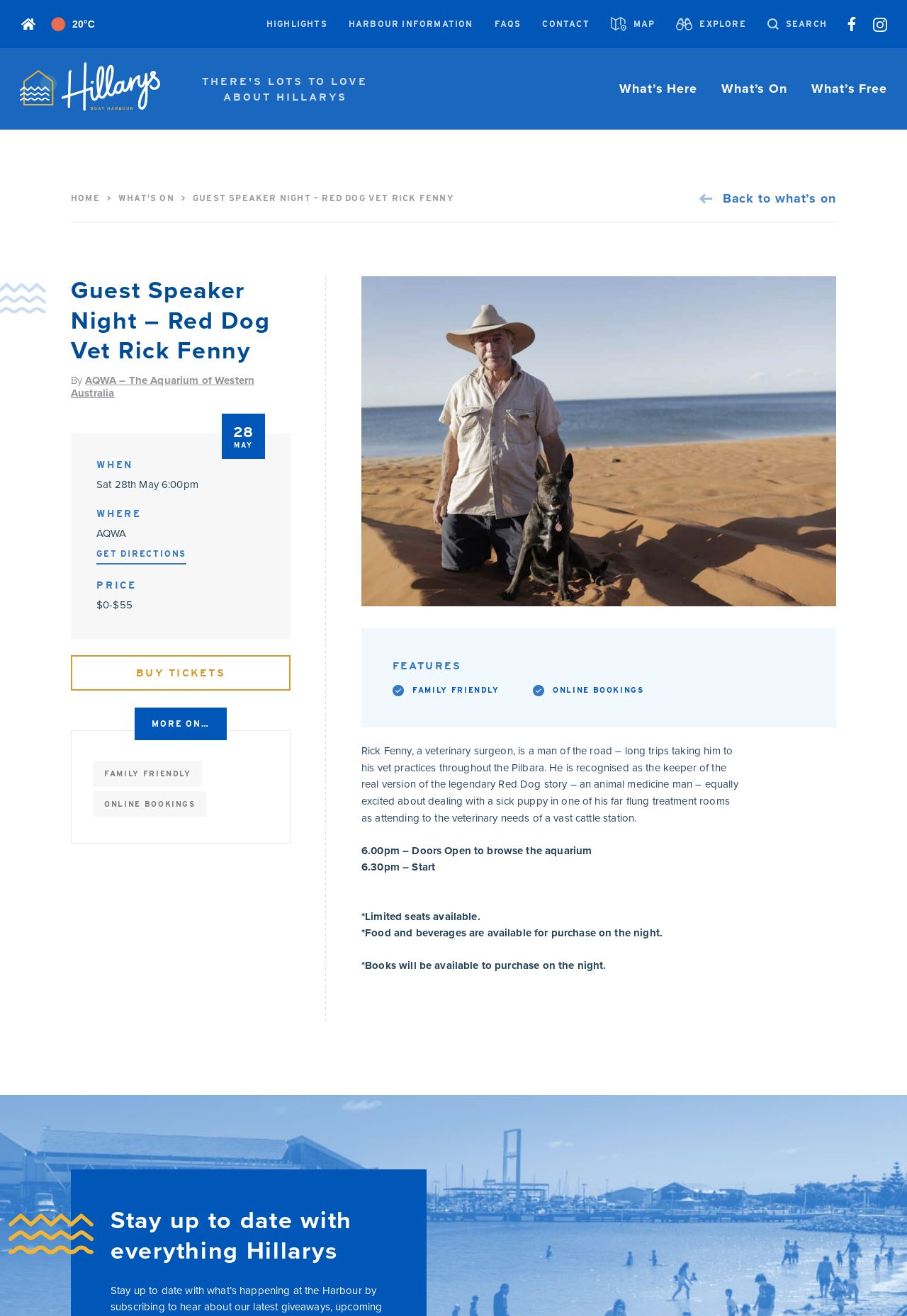Please identify the coordinates of the bounding box for the clickable region that will accomplish this instruction: "Buy tickets for the Guest Speaker Night event".

[0.078, 0.498, 0.32, 0.525]